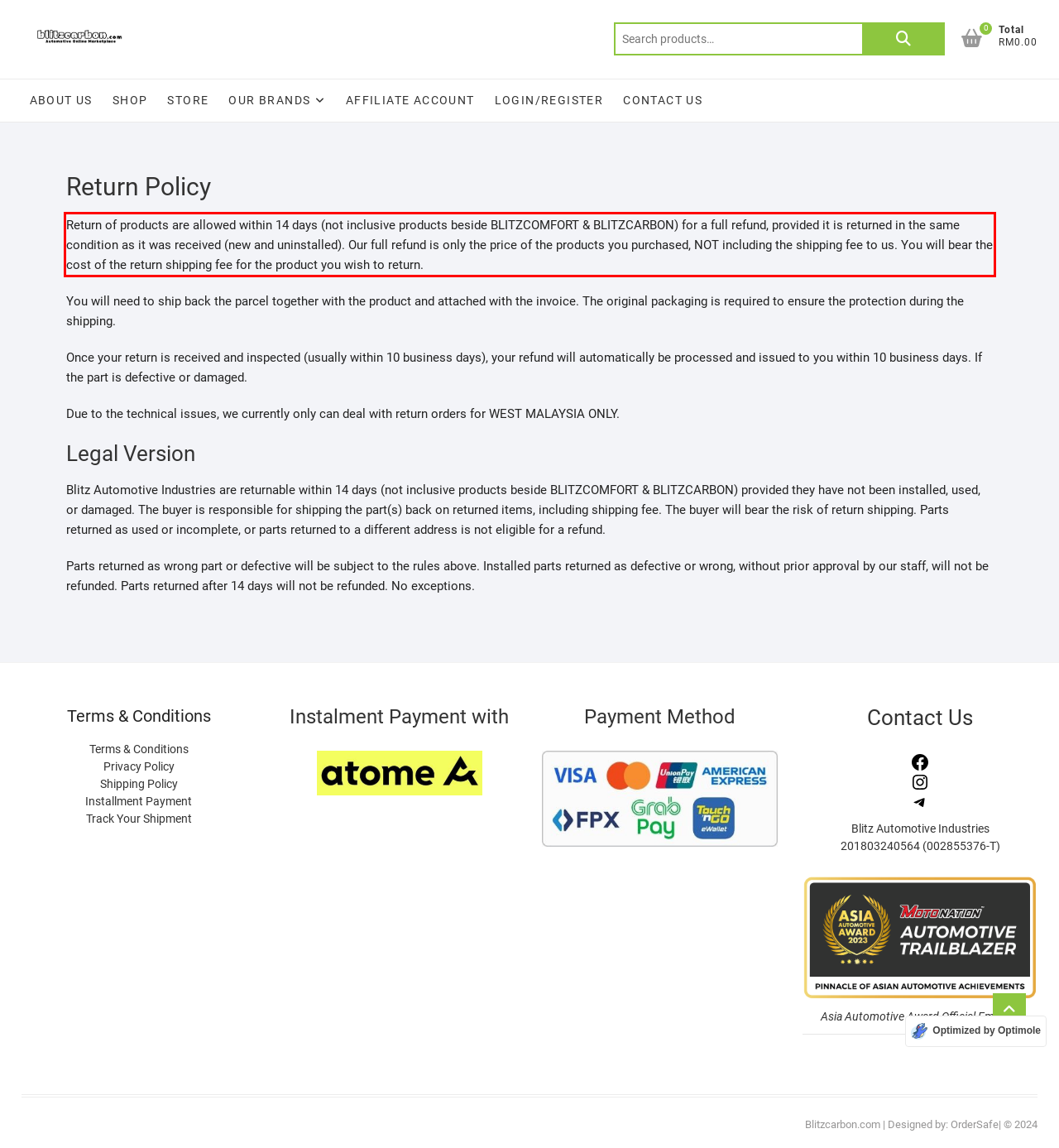Given a screenshot of a webpage, locate the red bounding box and extract the text it encloses.

Return of products are allowed within 14 days (not inclusive products beside BLITZCOMFORT & BLITZCARBON) for a full refund, provided it is returned in the same condition as it was received (new and uninstalled). Our full refund is only the price of the products you purchased, NOT including the shipping fee to us. You will bear the cost of the return shipping fee for the product you wish to return.